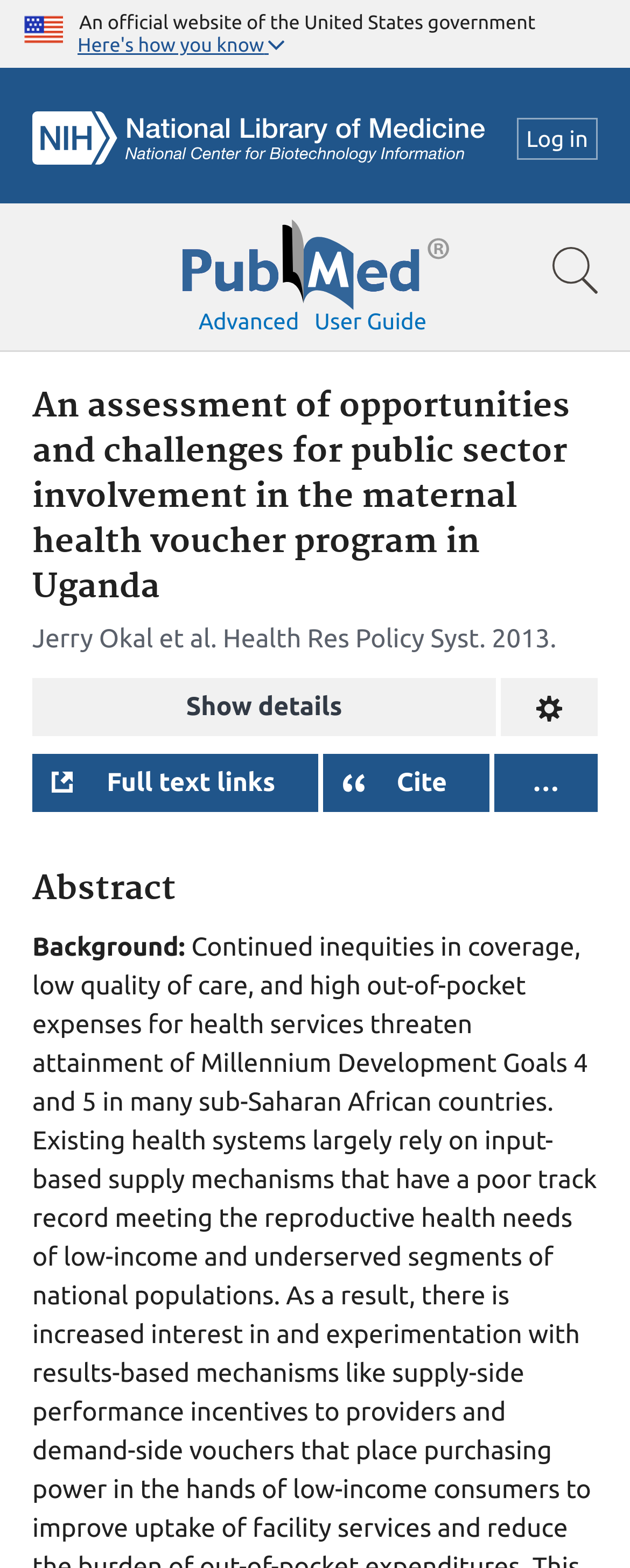Give a one-word or phrase response to the following question: What is the name of the journal where the article was published?

Health Res Policy Syst